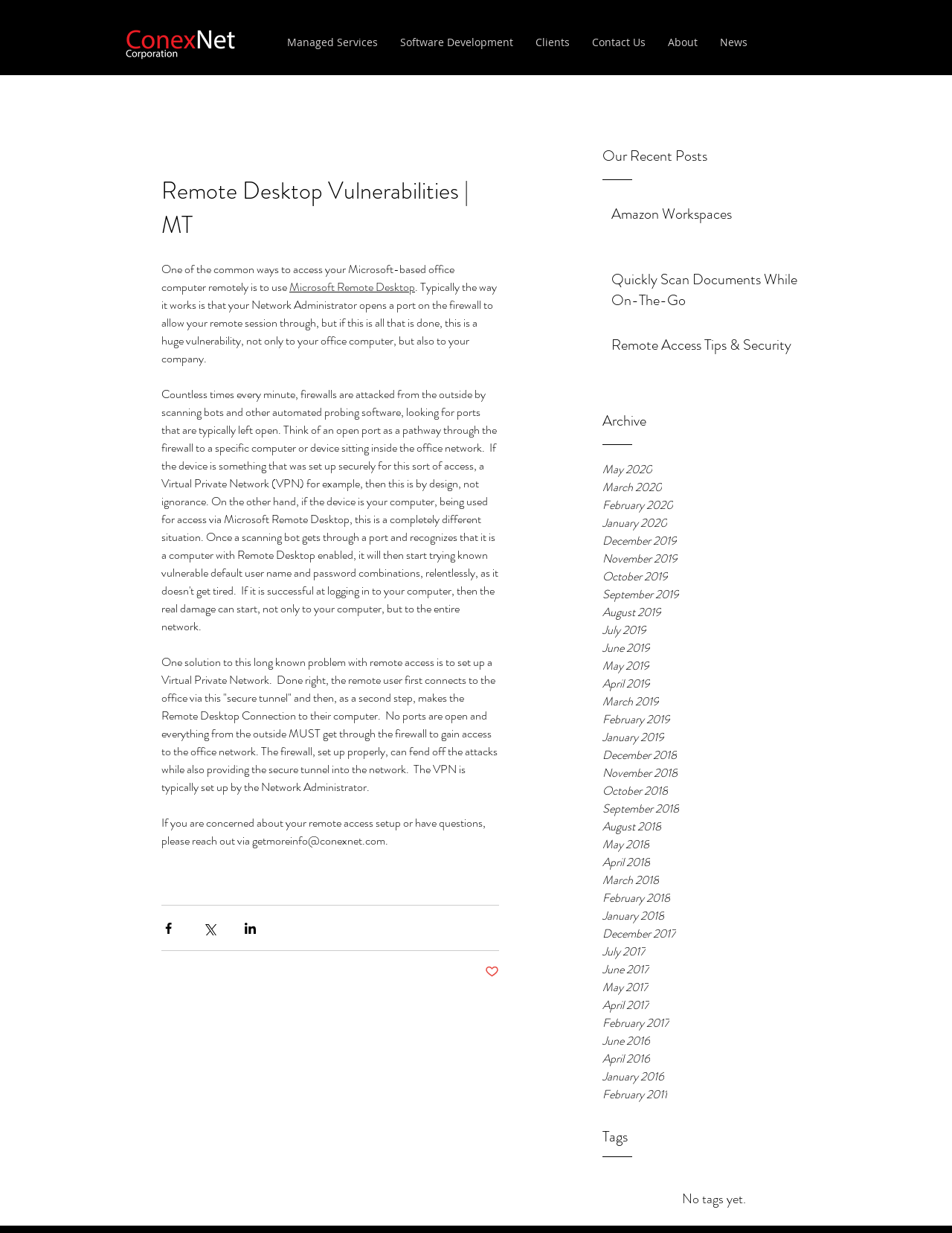What type of computer is being accessed remotely?
Look at the image and provide a short answer using one word or a phrase.

Microsoft-based office computer